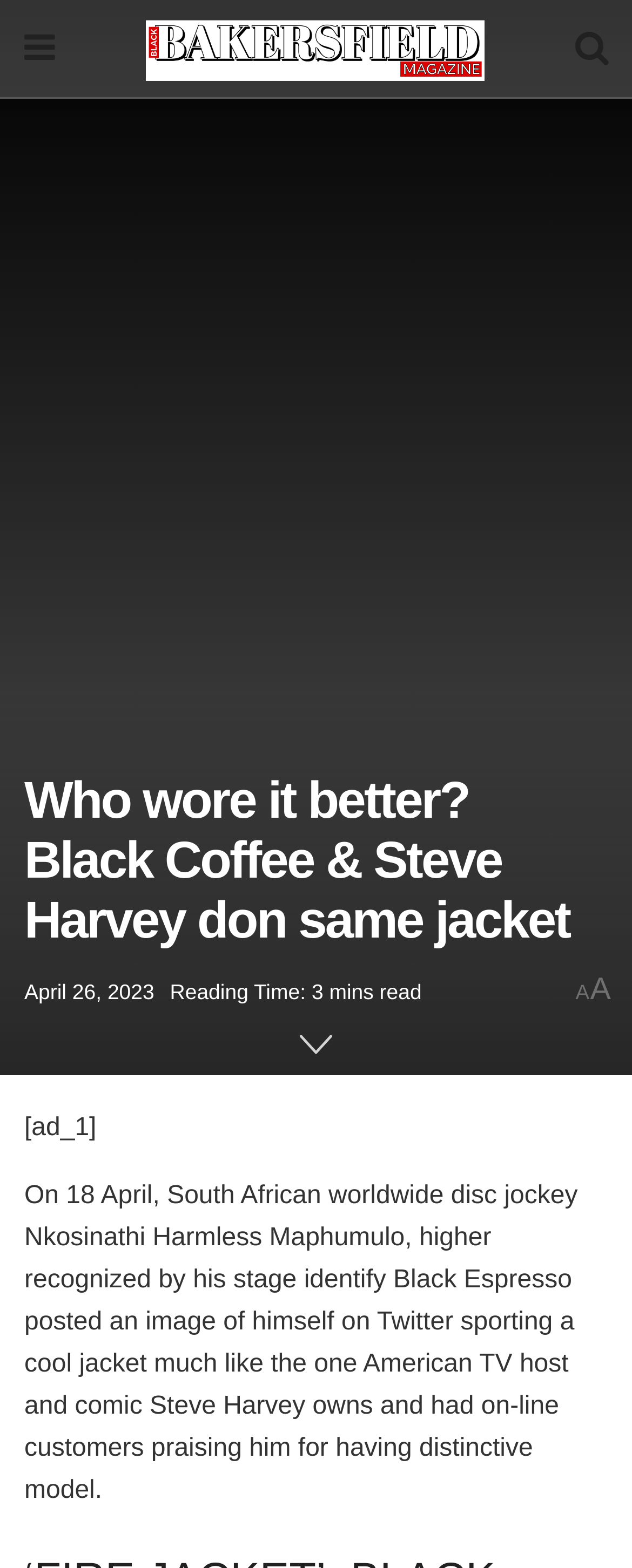Please find and report the primary heading text from the webpage.

Who wore it better? Black Coffee & Steve Harvey don same jacket